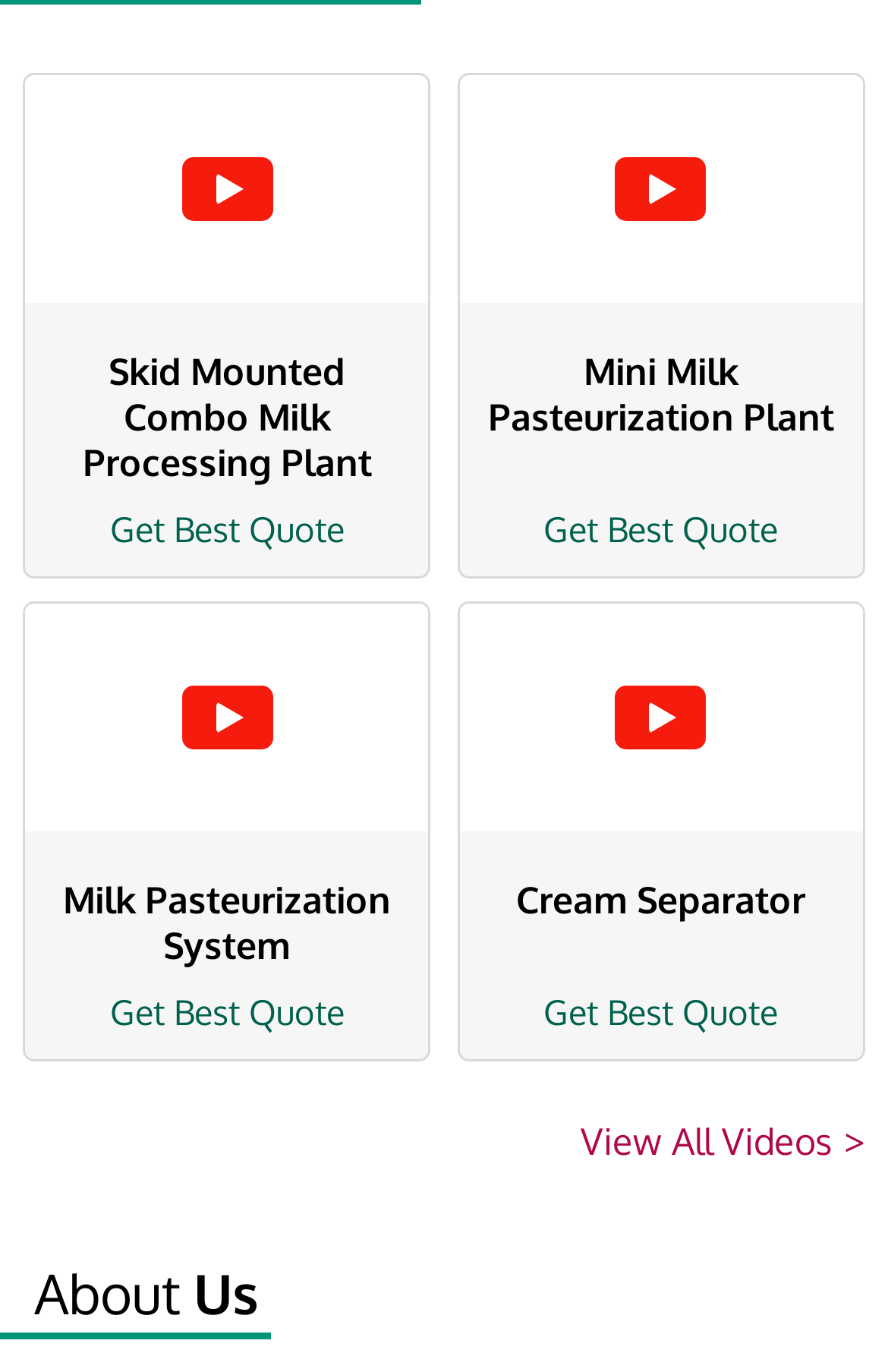Please specify the bounding box coordinates in the format (top-left x, top-left y, bottom-right x, bottom-right y), with values ranging from 0 to 1. Identify the bounding box for the UI component described as follows: Cream Separator

[0.517, 0.606, 0.972, 0.689]